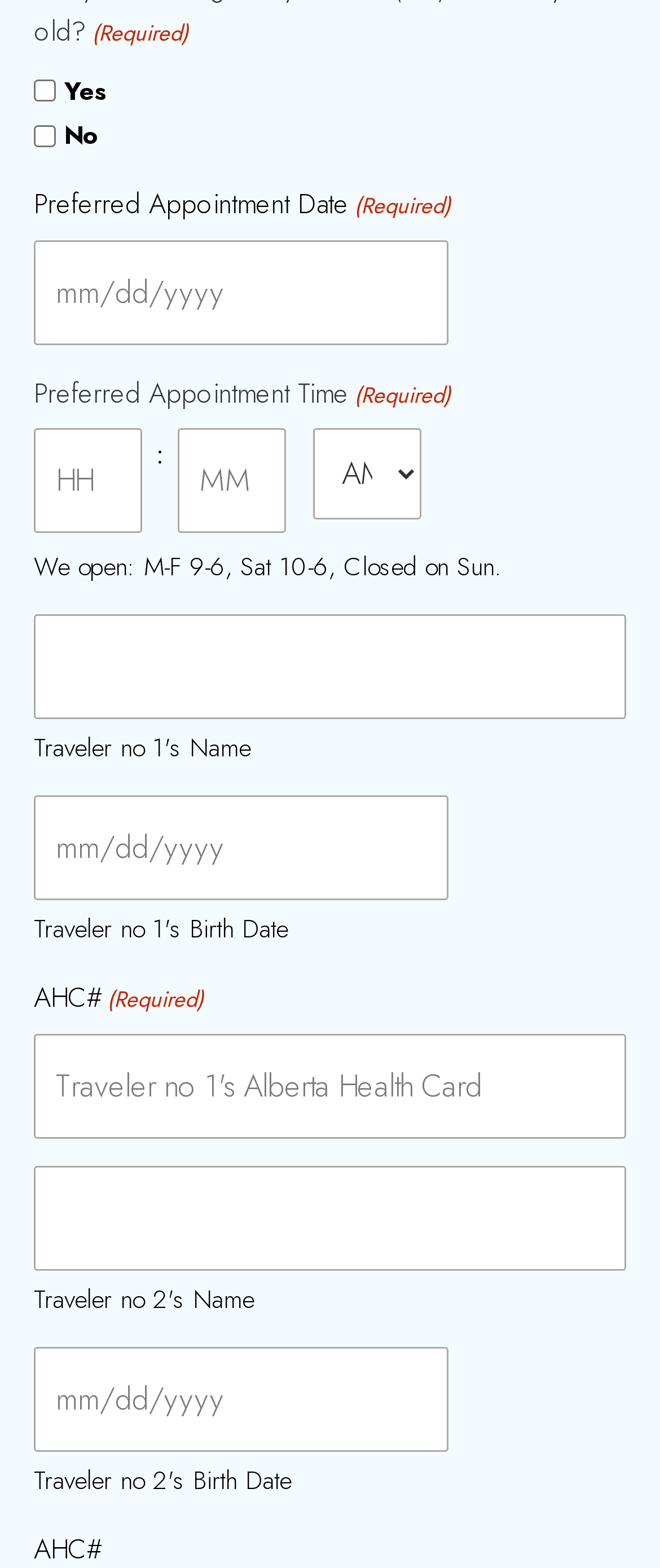Find the UI element described as: "parent_node: Hours aria-describedby="gfield_description_2_31" name="input_31[]" placeholder="HH"" and predict its bounding box coordinates. Ensure the coordinates are four float numbers between 0 and 1, [left, top, right, bottom].

[0.051, 0.273, 0.215, 0.34]